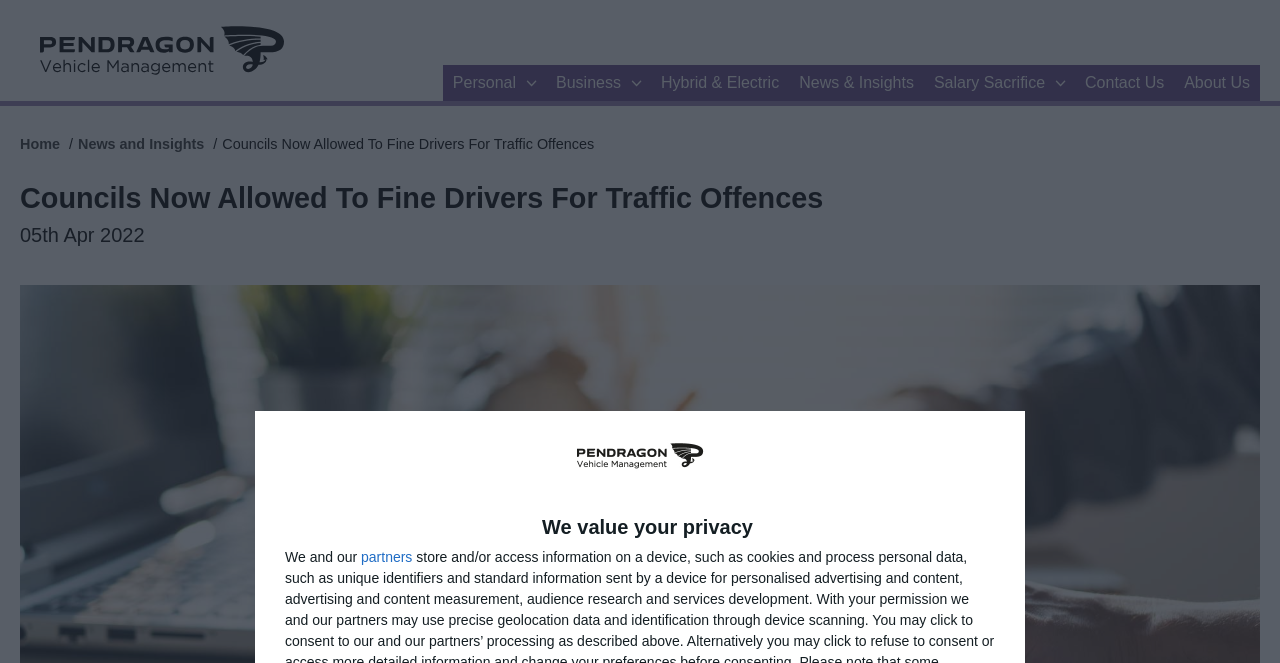Show the bounding box coordinates for the element that needs to be clicked to execute the following instruction: "read news and insights". Provide the coordinates in the form of four float numbers between 0 and 1, i.e., [left, top, right, bottom].

[0.617, 0.098, 0.722, 0.153]